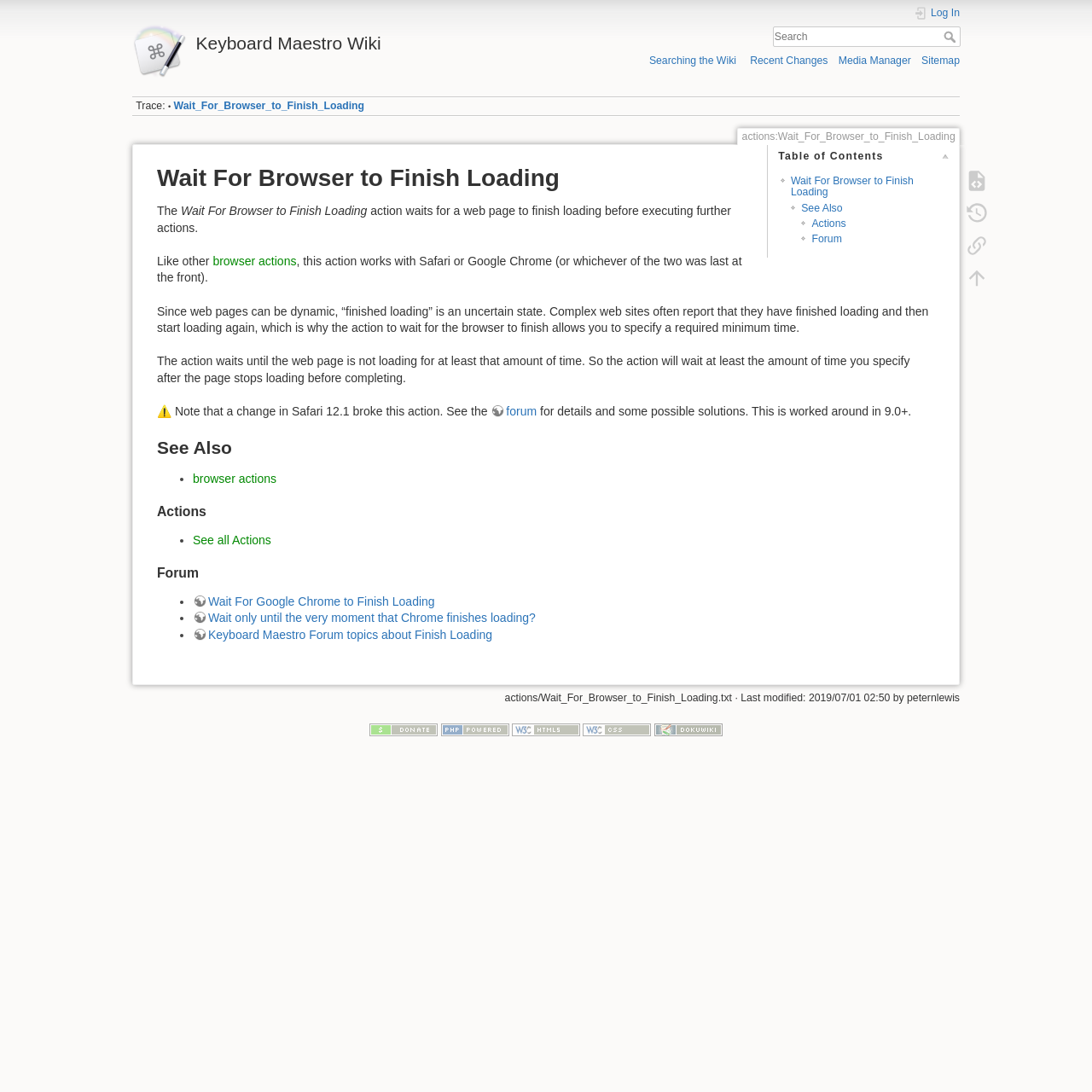Give a one-word or short phrase answer to this question: 
What is the title of the wiki?

Keyboard Maestro Wiki